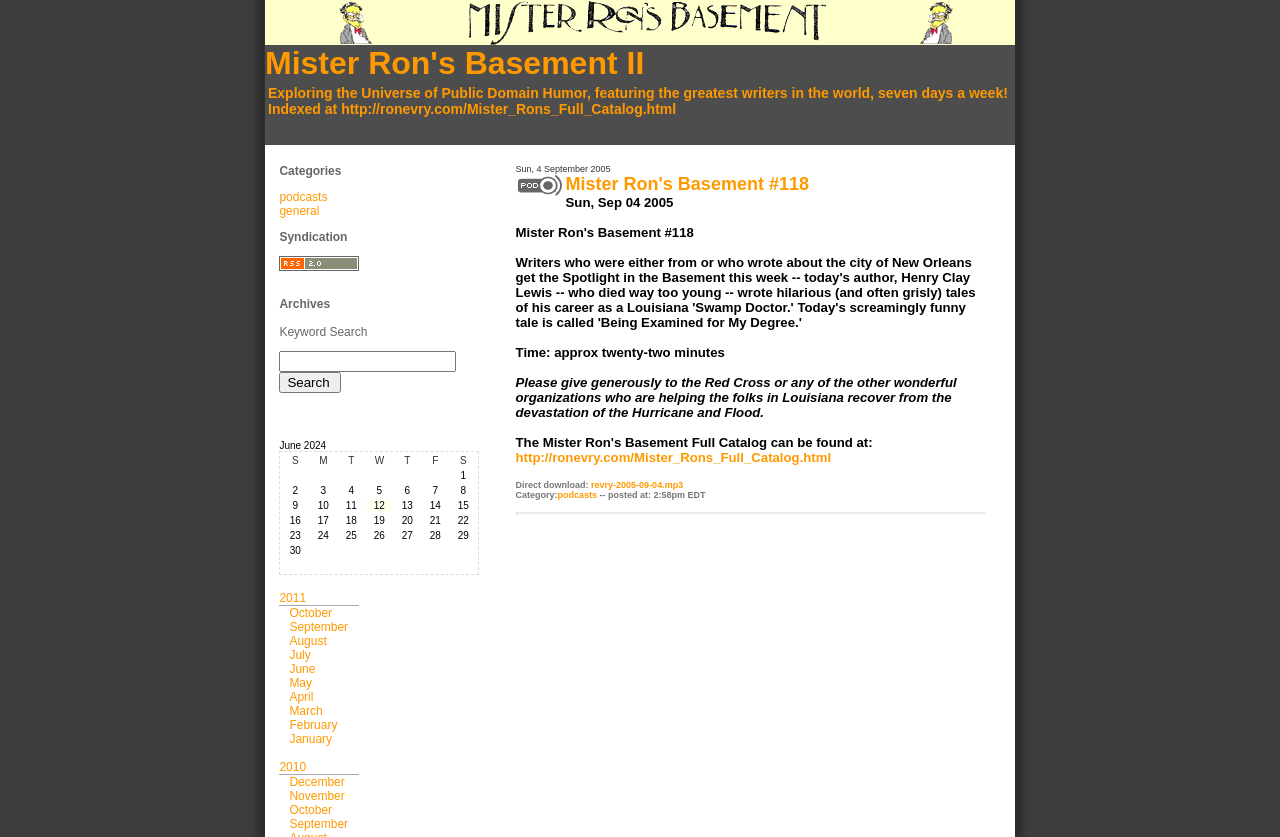What is the title of the webpage?
Please use the image to provide an in-depth answer to the question.

The title of the webpage is 'Mister Ron's Basement II : Mister Ron's Basement #118', which suggests that this webpage is part of a series or collection of content related to 'Mister Ron's Basement'.